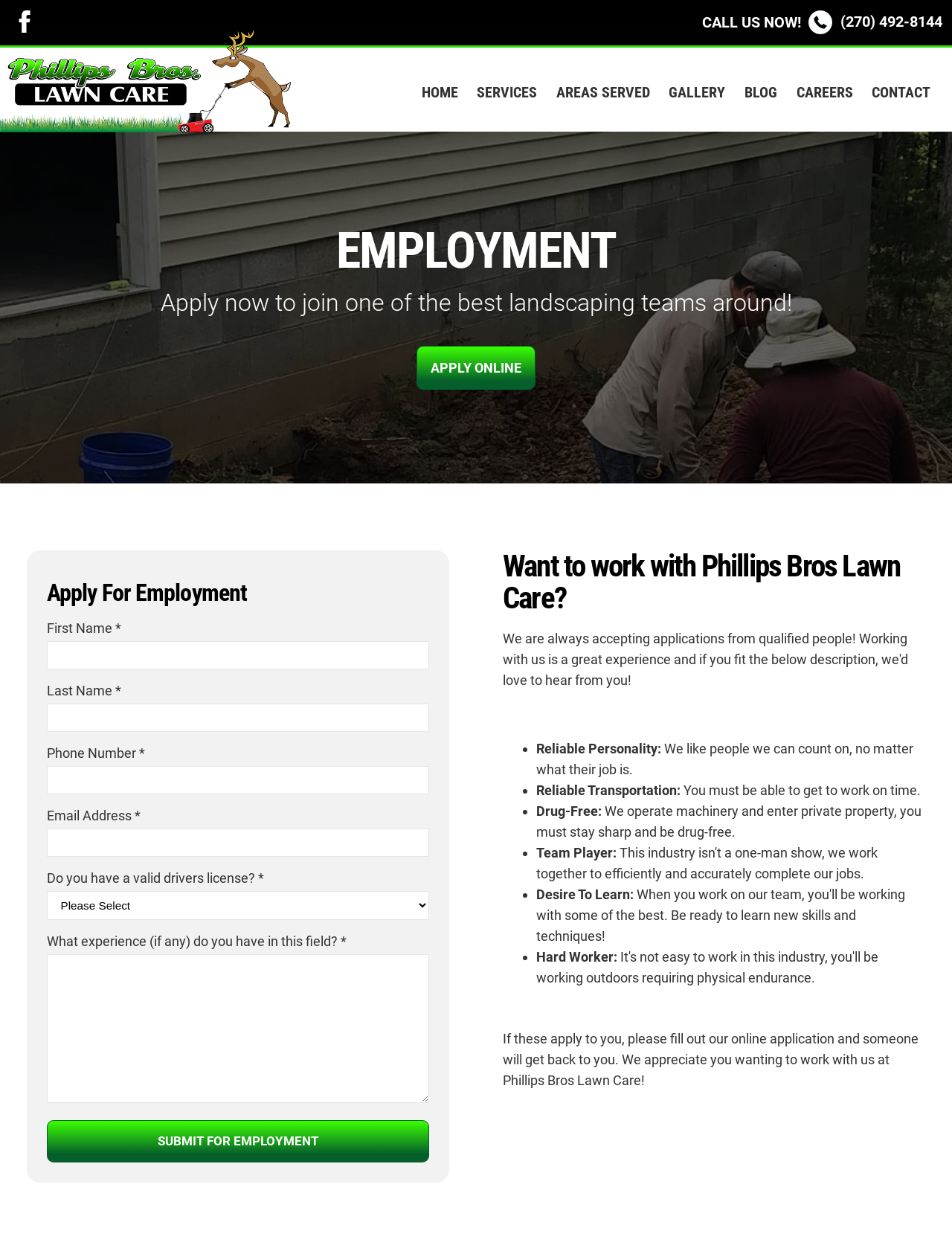What is the purpose of the online application?
Please provide a full and detailed response to the question.

The online application is provided for users to apply for employment at Phillips Bros Lawn Care, as stated in the heading 'Apply For Employment' and the instruction 'If these apply to you, please fill out our online application and someone will get back to you'.